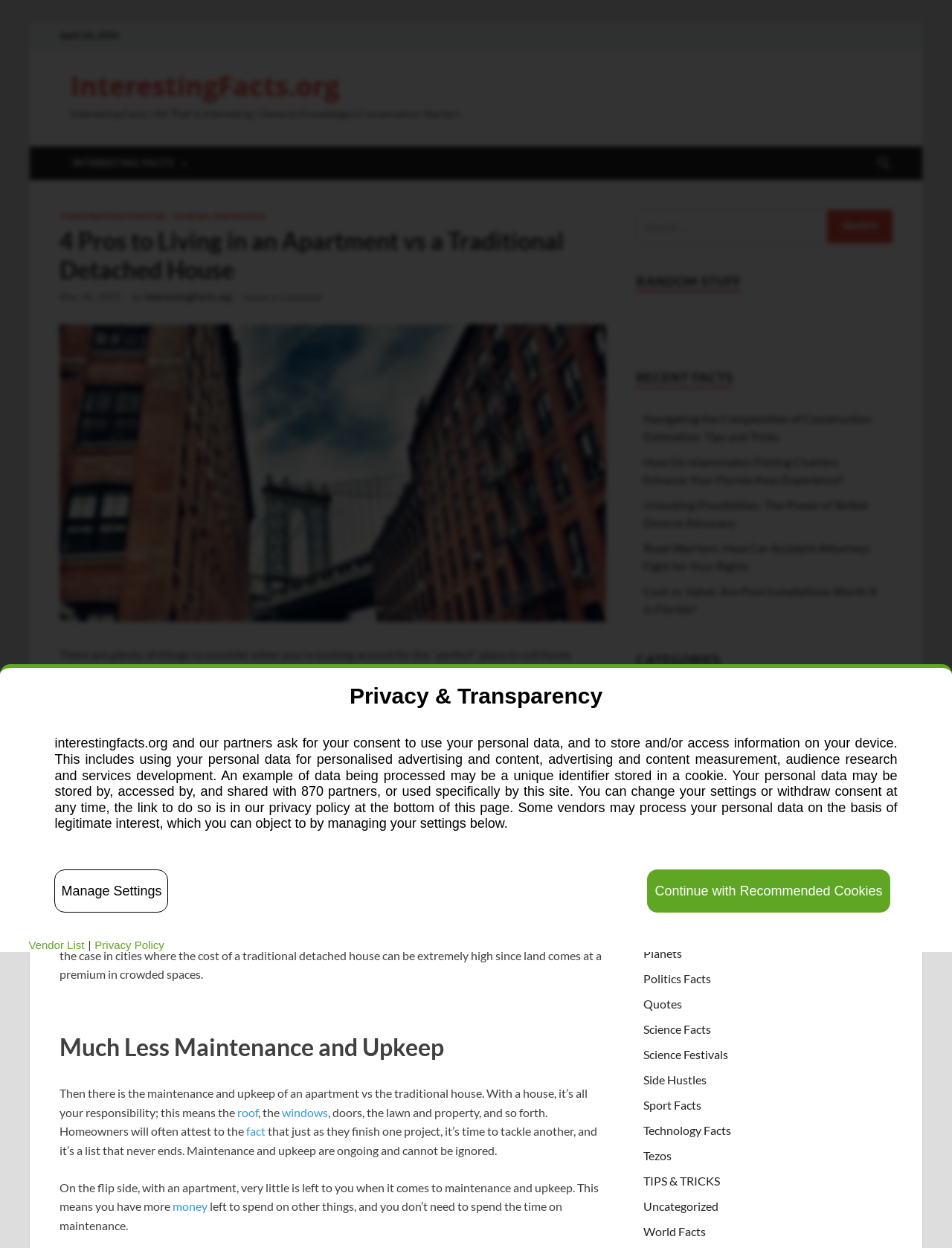Give a detailed account of the webpage's layout and content.

This webpage is about the pros of living in an apartment versus a traditional detached house. At the top, there is a header with the title "4 Pros to Living in an Apartment vs a Traditional Detached House" and a link to the website "InterestingFacts.org". Below the header, there is a section with links to other articles and a search bar.

The main content of the webpage is divided into four sections, each highlighting a pro of living in an apartment. The first section discusses how budget is a huge factor when choosing a place to live, and how apartments can be a more affordable option. The second section talks about the maintenance and upkeep of an apartment versus a traditional house, with apartments requiring less maintenance.

The third and fourth sections are not fully visible in the screenshot, but they appear to continue discussing the pros of living in an apartment. Throughout the main content, there are links to other related articles and a heading that says "RANDOM STUFF" with links to various topics.

On the right side of the webpage, there are several headings, including "RECENT FACTS", "CATEGORIES", and "Privacy & Transparency". Under "CATEGORIES", there are links to various topics such as "Cannabis", "Conversation Starters", and "General Knowledge". Under "Privacy & Transparency", there is a section discussing the use of personal data and cookies, with buttons to manage settings and continue with recommended cookies.

At the bottom of the webpage, there are links to the "Vendor List" and "Privacy Policy". Overall, the webpage has a clean and organized layout, with clear headings and concise text.